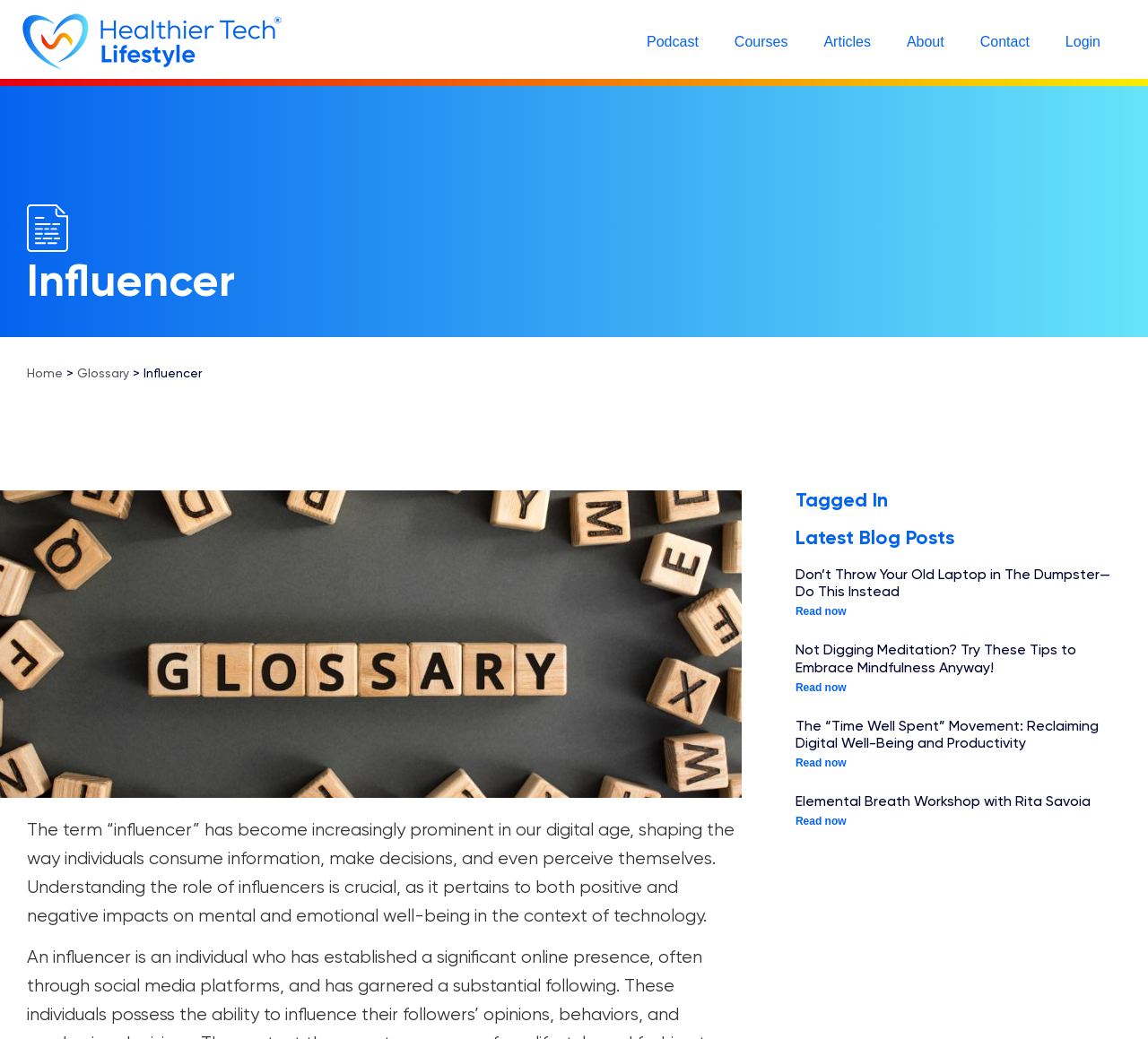How many navigation links are at the top of the webpage?
Using the visual information, reply with a single word or short phrase.

7